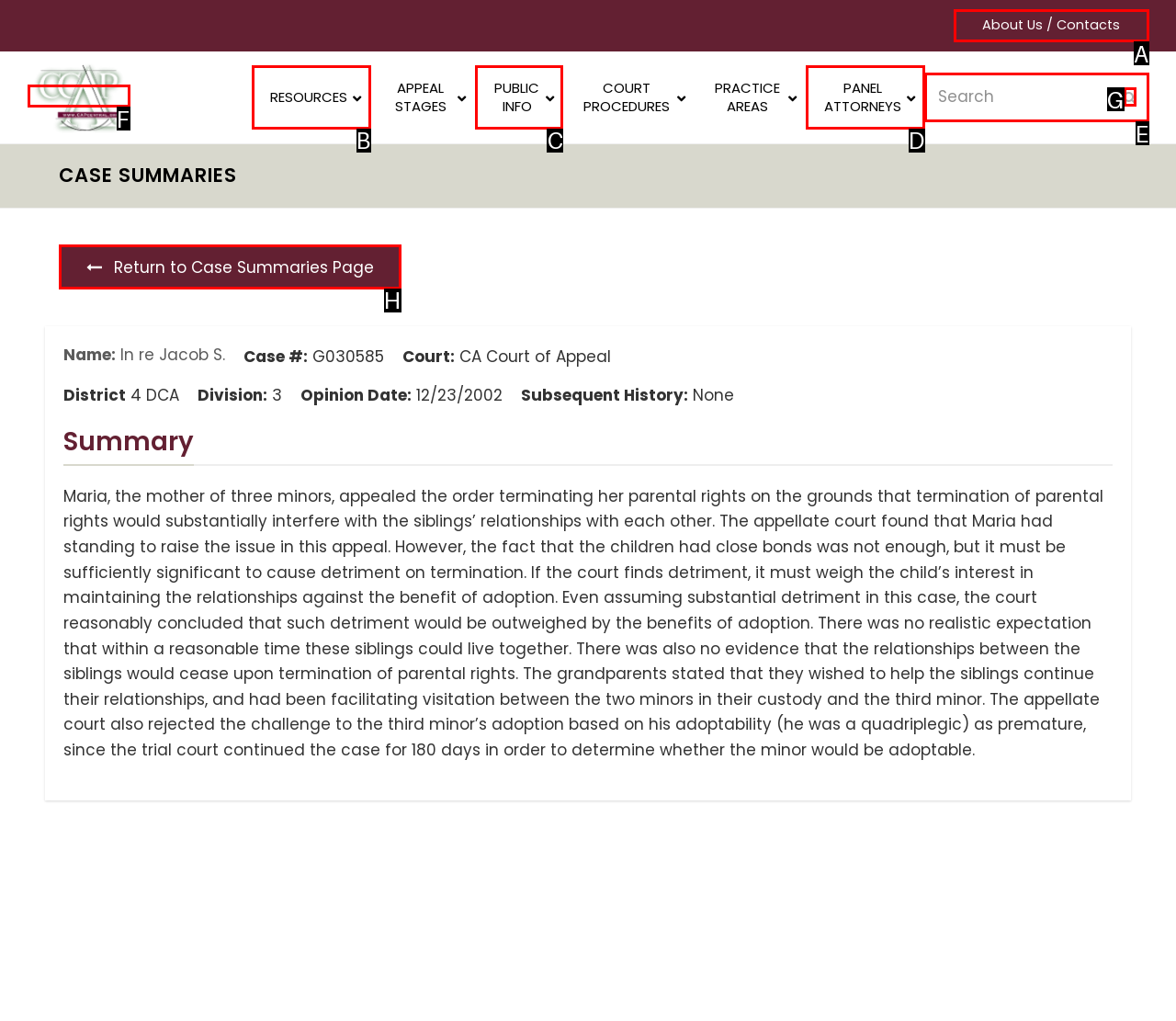Select the proper UI element to click in order to perform the following task: Return to Case Summaries Page. Indicate your choice with the letter of the appropriate option.

H